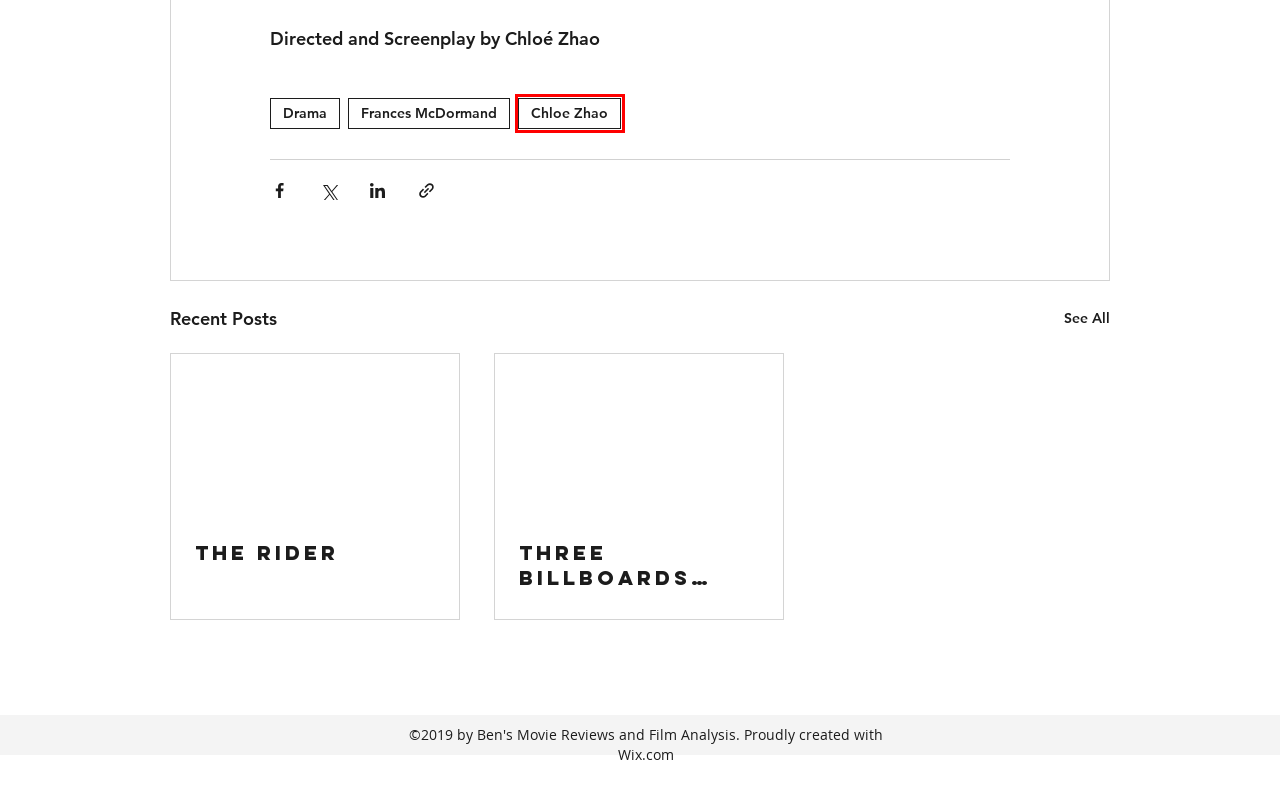Examine the screenshot of a webpage with a red bounding box around an element. Then, select the webpage description that best represents the new page after clicking the highlighted element. Here are the descriptions:
A. Frances McDormand | bensmoviereviews
B. Chloe Zhao | bensmoviereviews
C. Drama | bensmoviereviews
D. Older Reviews| Ben Pivoz Movie Reviews
E. Three Billboards Outside Ebbing, Missouri
F. About | Ben Pivoz Movie Reviews
G. The Rider
H. Blog | bensmoviereviews

B